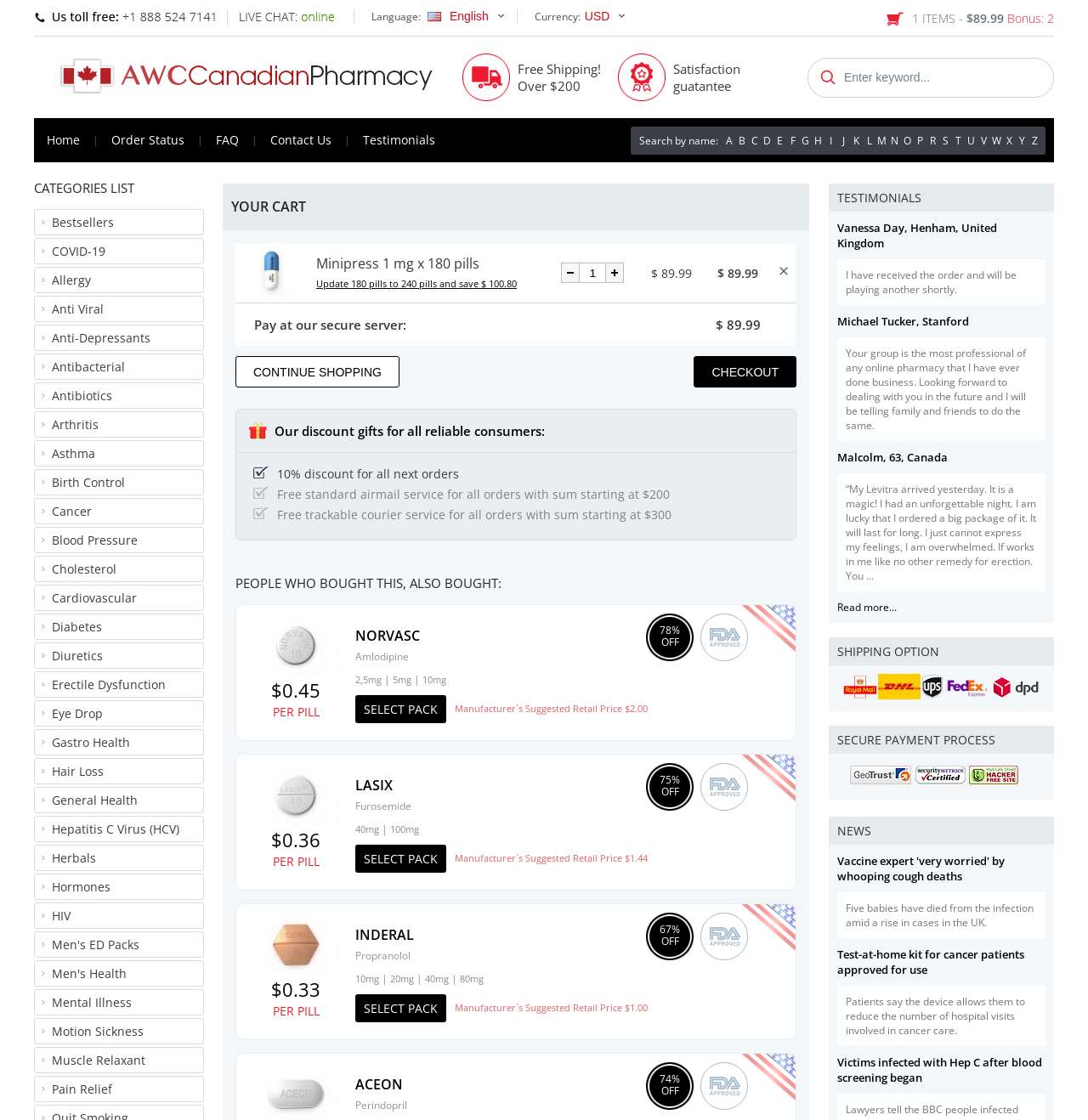Kindly determine the bounding box coordinates of the area that needs to be clicked to fulfill this instruction: "go to home page".

[0.031, 0.105, 0.085, 0.145]